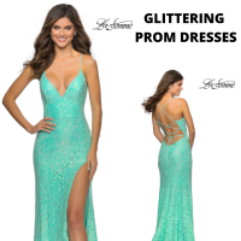Refer to the image and provide an in-depth answer to the question:
What is the design of the back of the dress?

According to the caption, the back of the dress highlights a chic strappy design, ensuring it's as fashionable from behind as it is from the front.